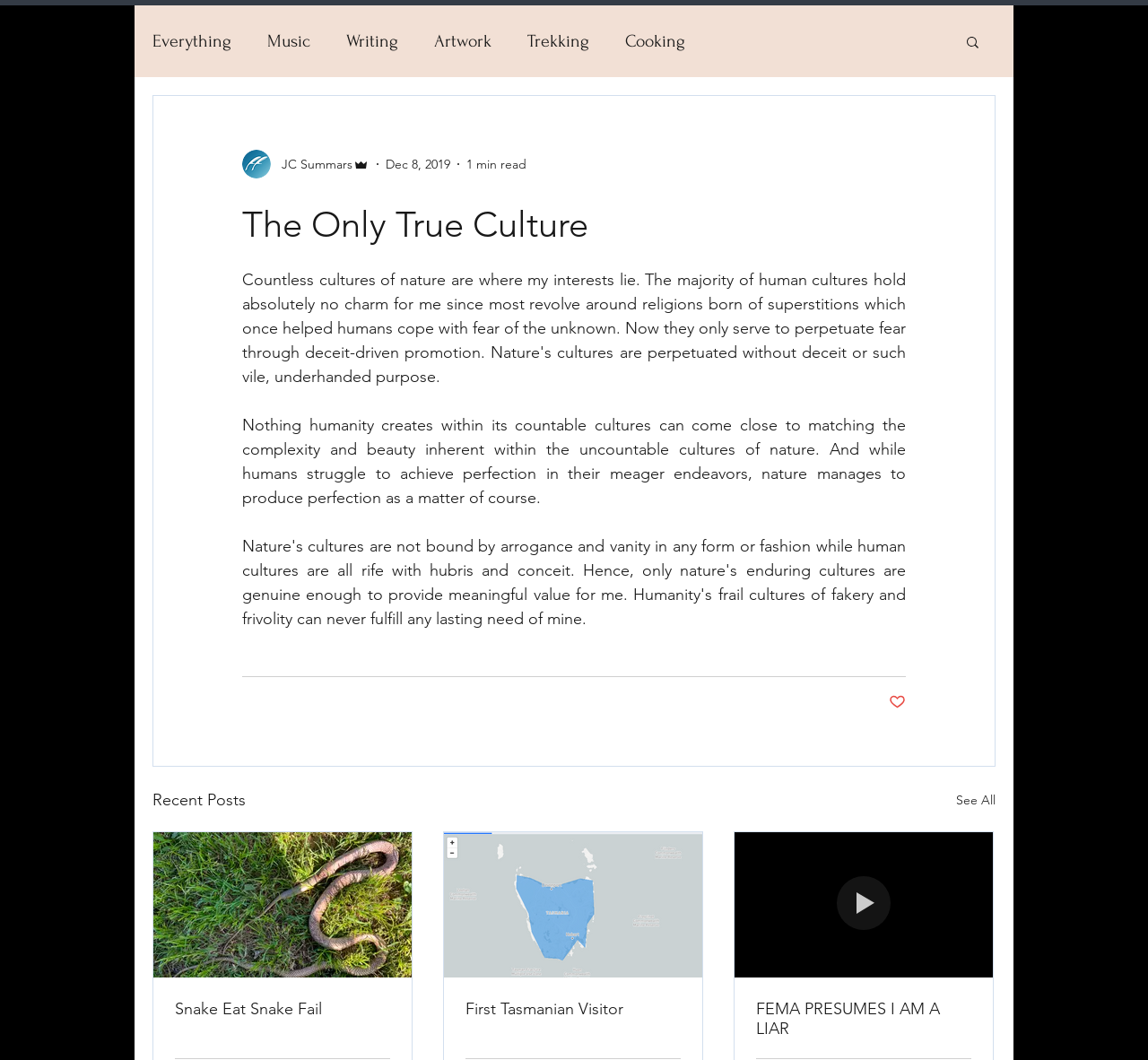From the image, can you give a detailed response to the question below:
What is the date of the article?

The date of the article is mentioned below the author's name, which says 'Dec 8, 2019'.